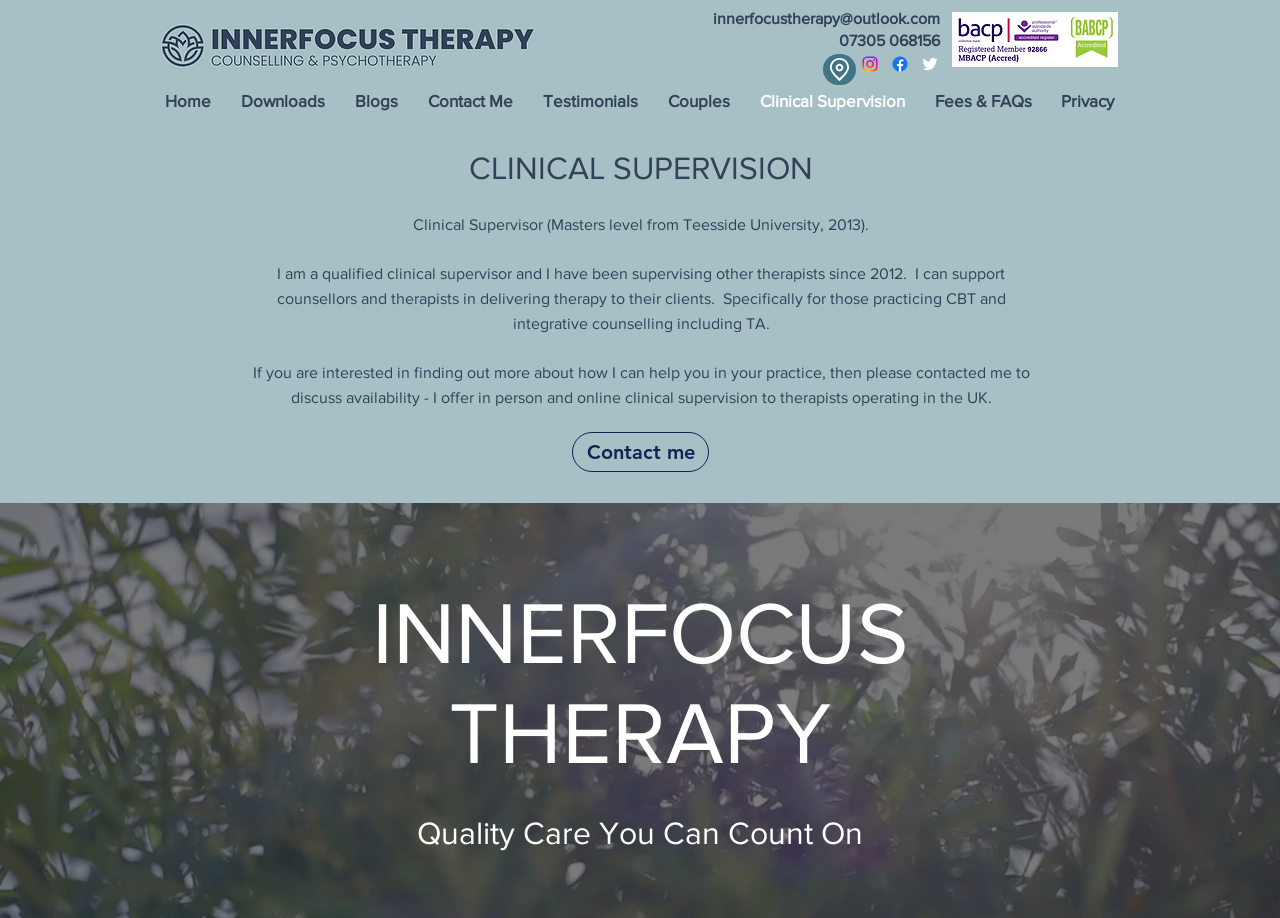Please find the bounding box coordinates of the clickable region needed to complete the following instruction: "View the RECENT POSTS". The bounding box coordinates must consist of four float numbers between 0 and 1, i.e., [left, top, right, bottom].

None